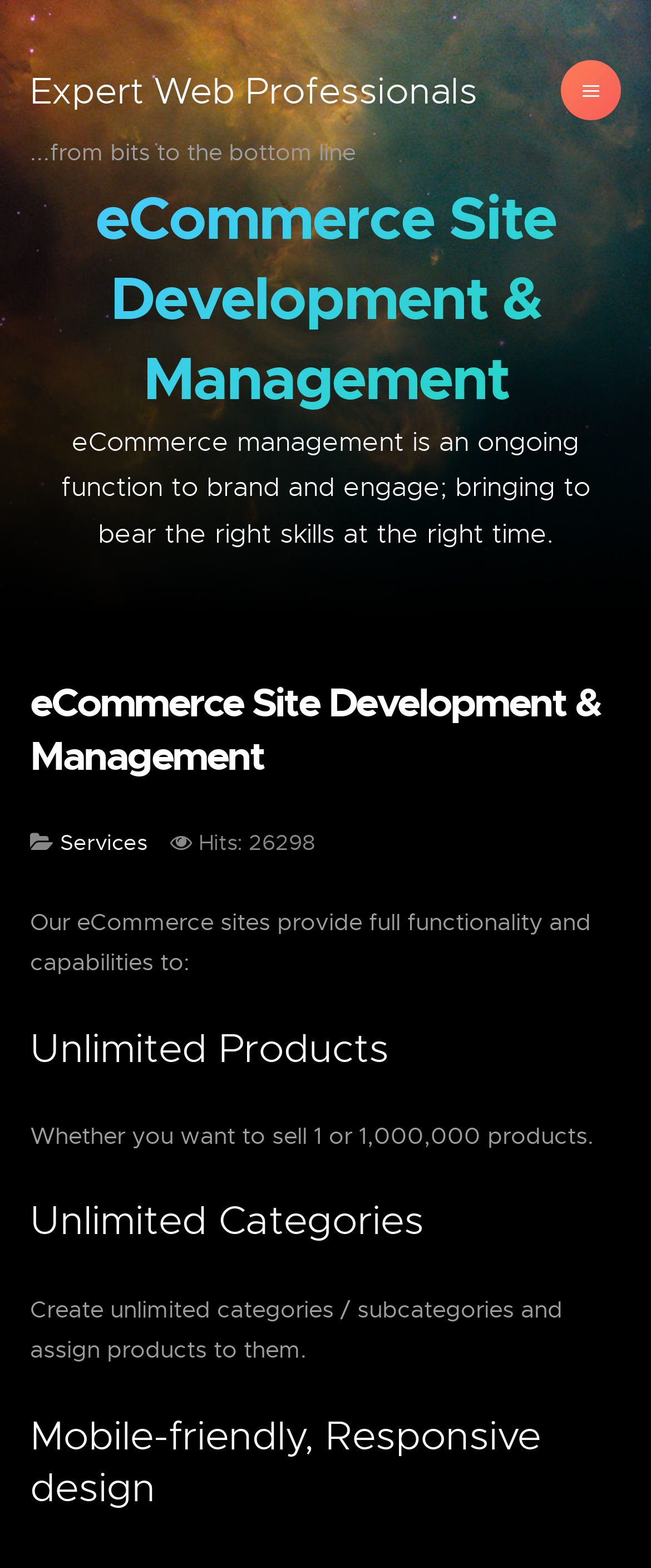What is the category of the eCommerce site development and management service?
Refer to the screenshot and respond with a concise word or phrase.

Services